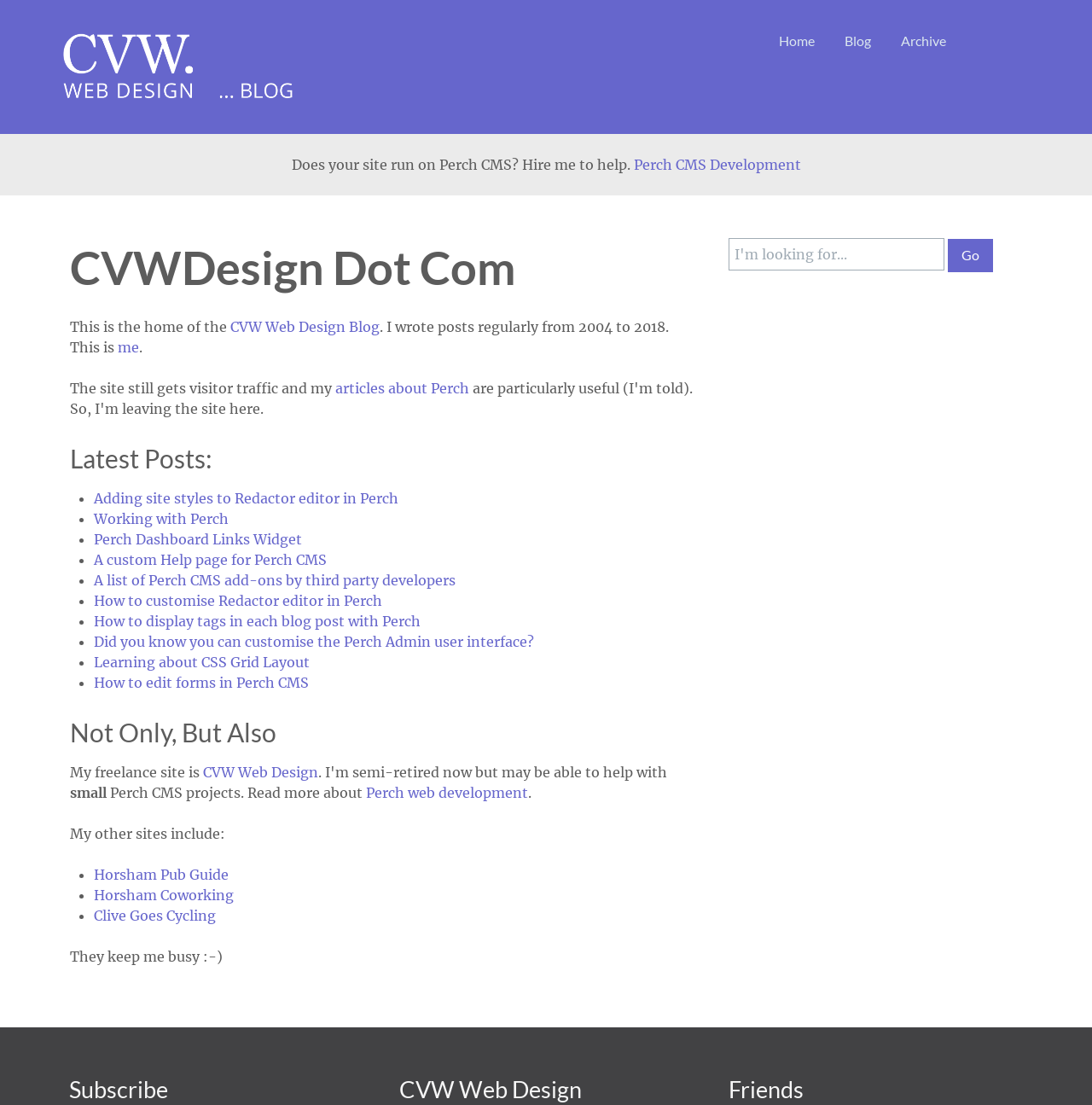Find the bounding box coordinates for the UI element whose description is: "Horsham Coworking". The coordinates should be four float numbers between 0 and 1, in the format [left, top, right, bottom].

[0.086, 0.802, 0.214, 0.818]